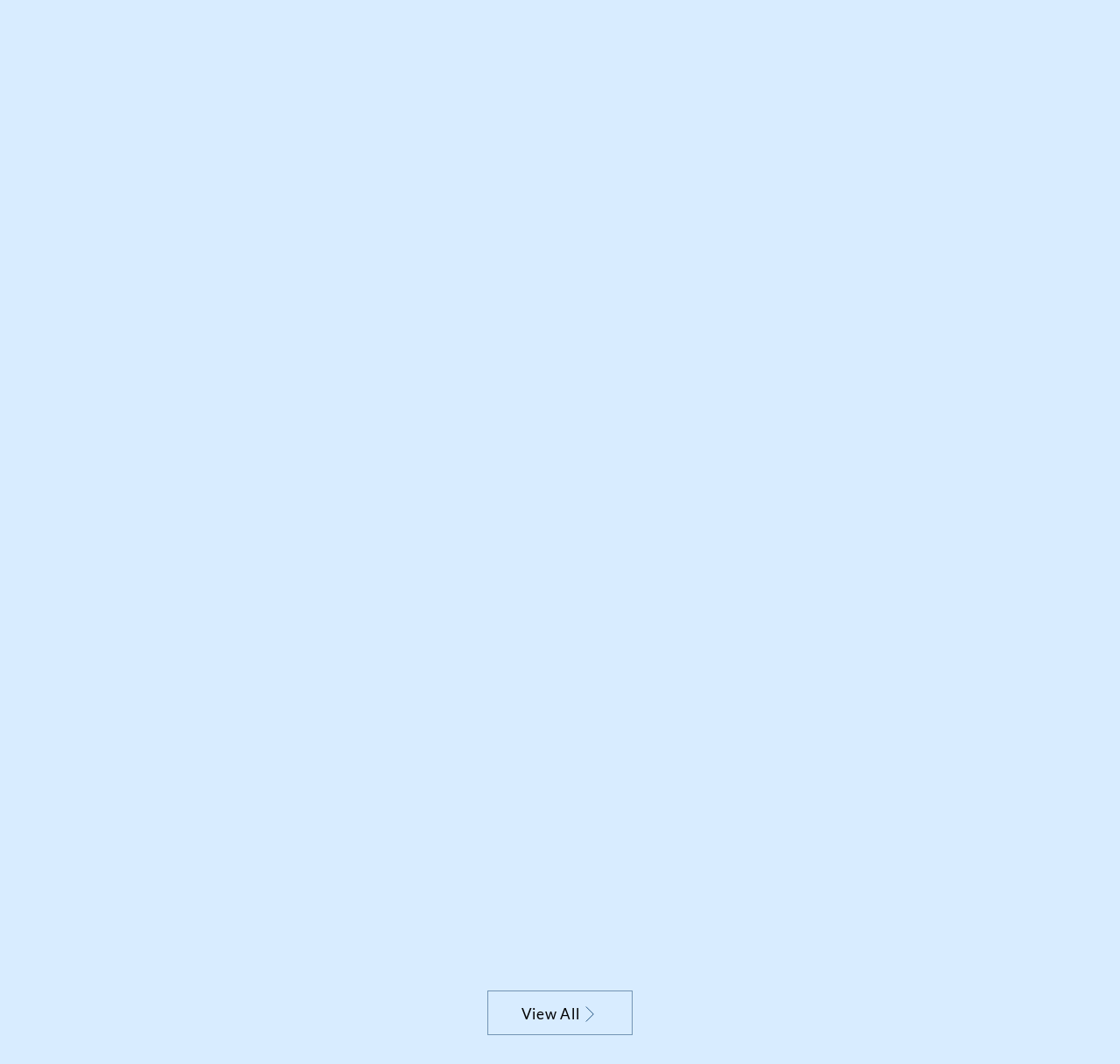Locate the bounding box coordinates for the element described below: "to detail page View All". The coordinates must be four float values between 0 and 1, formatted as [left, top, right, bottom].

[0.435, 0.931, 0.565, 0.972]